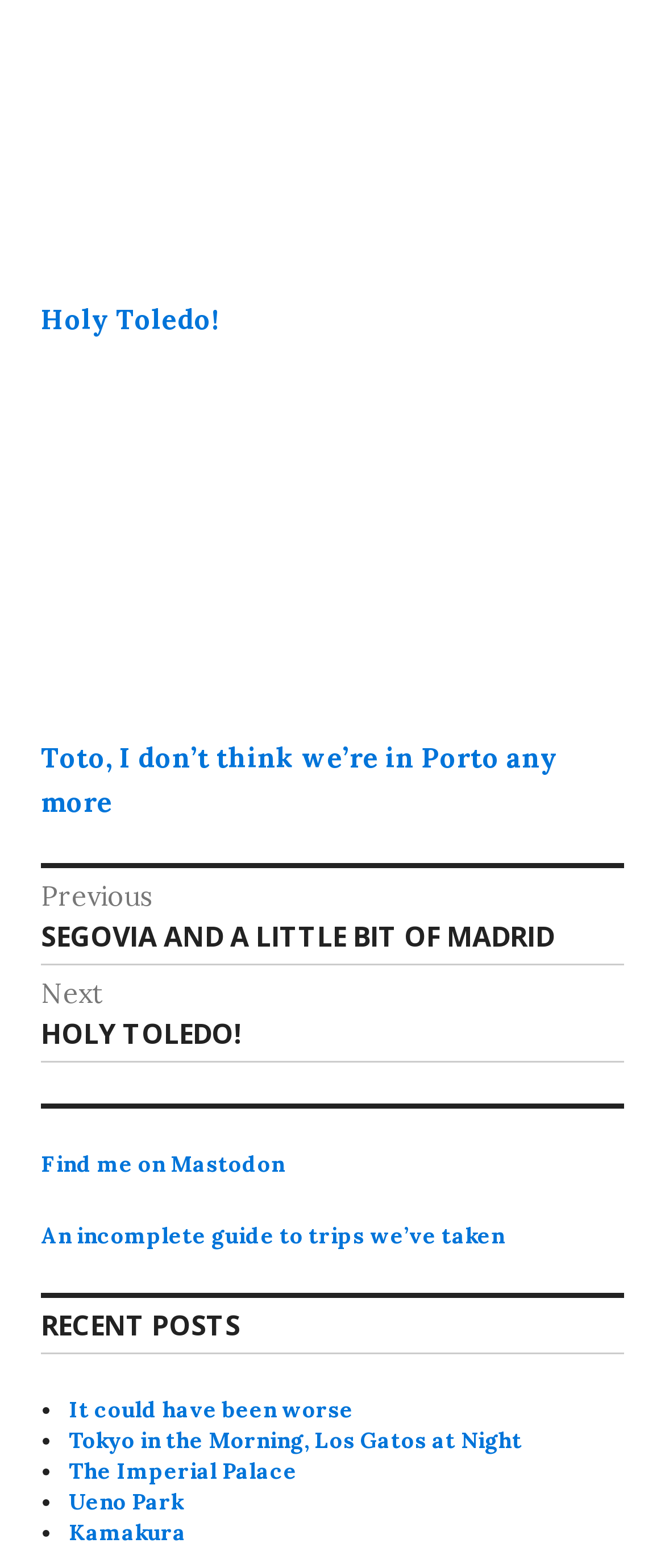Identify the bounding box coordinates for the element you need to click to achieve the following task: "Click on the 'Holy Toledo!' link". Provide the bounding box coordinates as four float numbers between 0 and 1, in the form [left, top, right, bottom].

[0.062, 0.192, 0.328, 0.214]